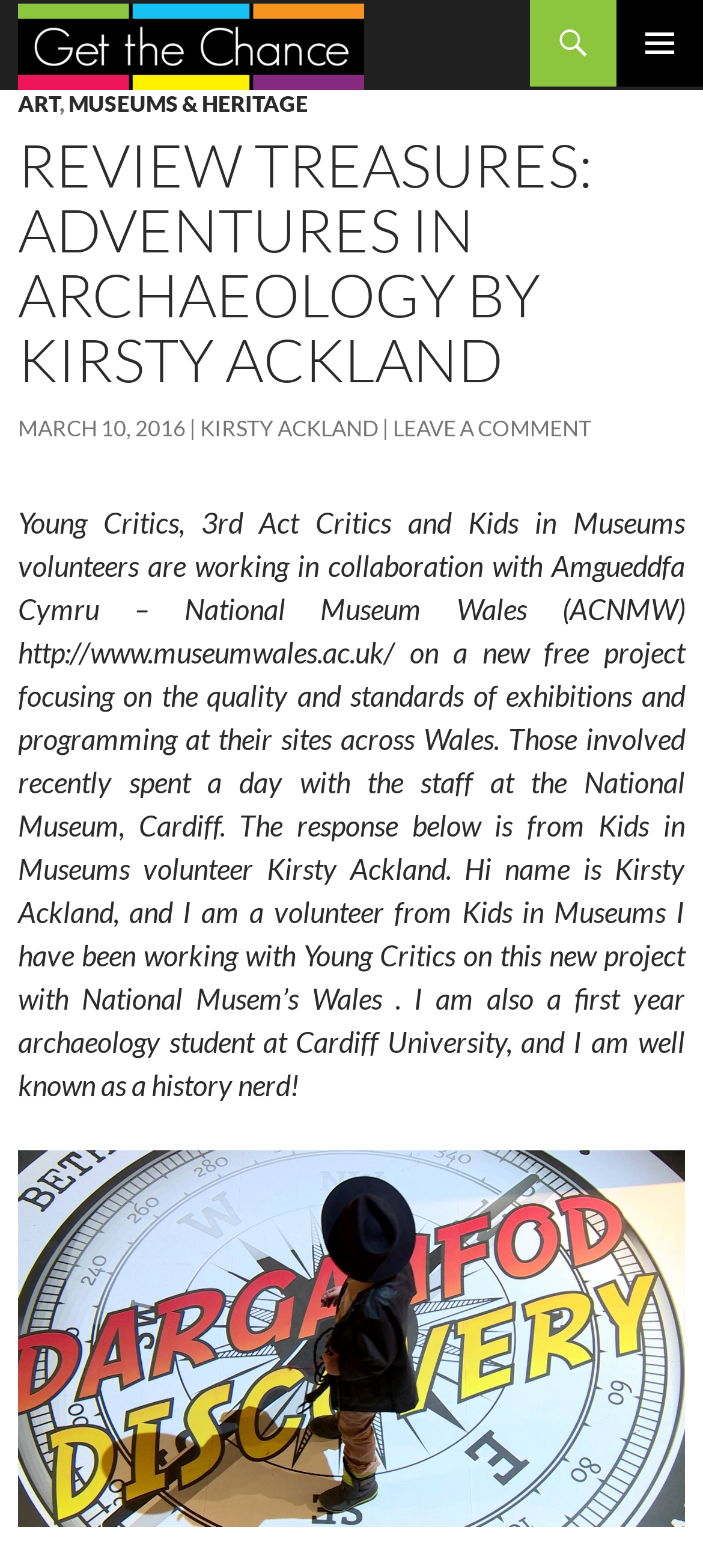Provide a one-word or brief phrase answer to the question:
What is the name of the author of the article?

Kirsty Ackland